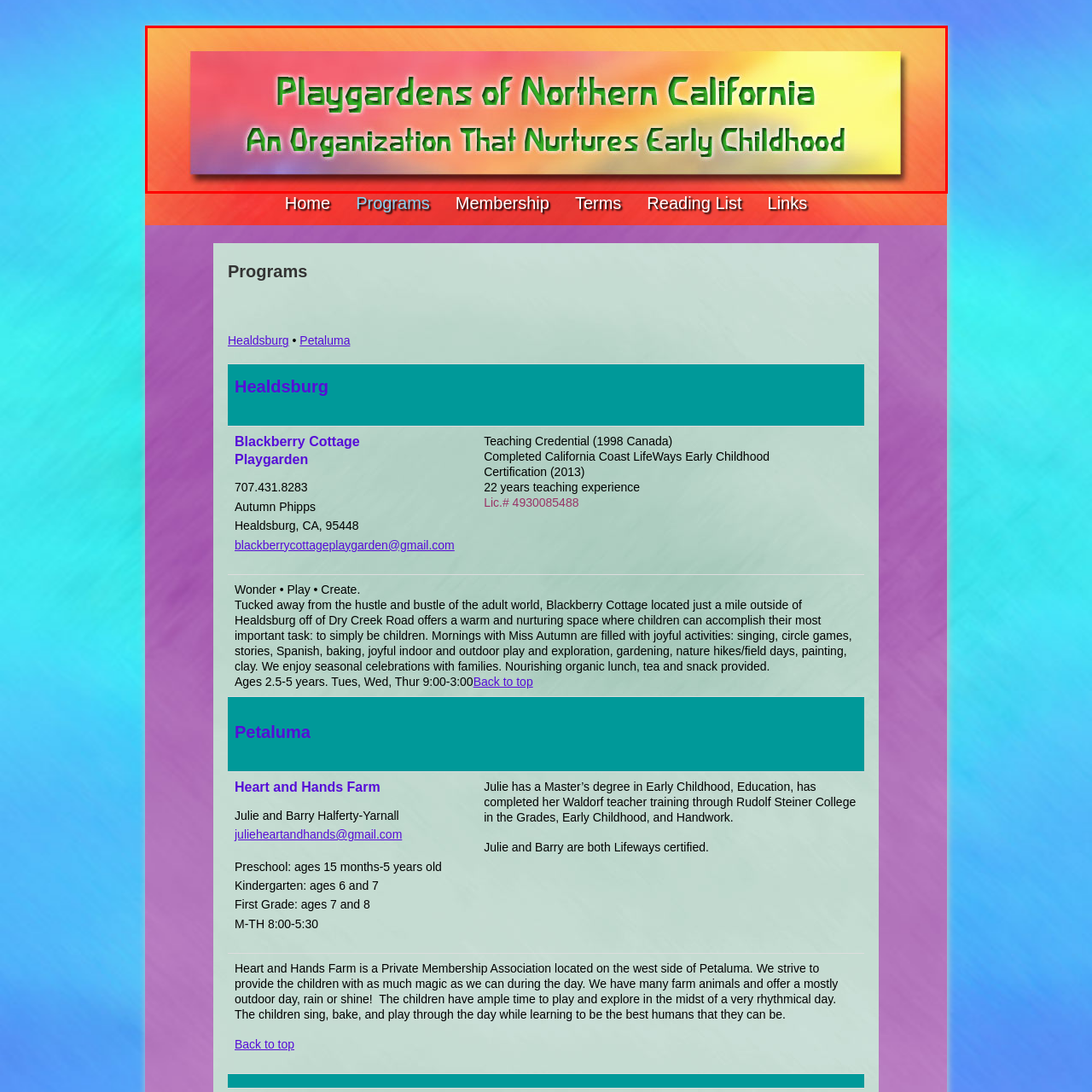What font color is used for the organization's name?
Analyze the visual elements found in the red bounding box and provide a detailed answer to the question, using the information depicted in the image.

The caption specifically mentions that the organization's name is rendered in a playful green font, making it easy to identify the font color.